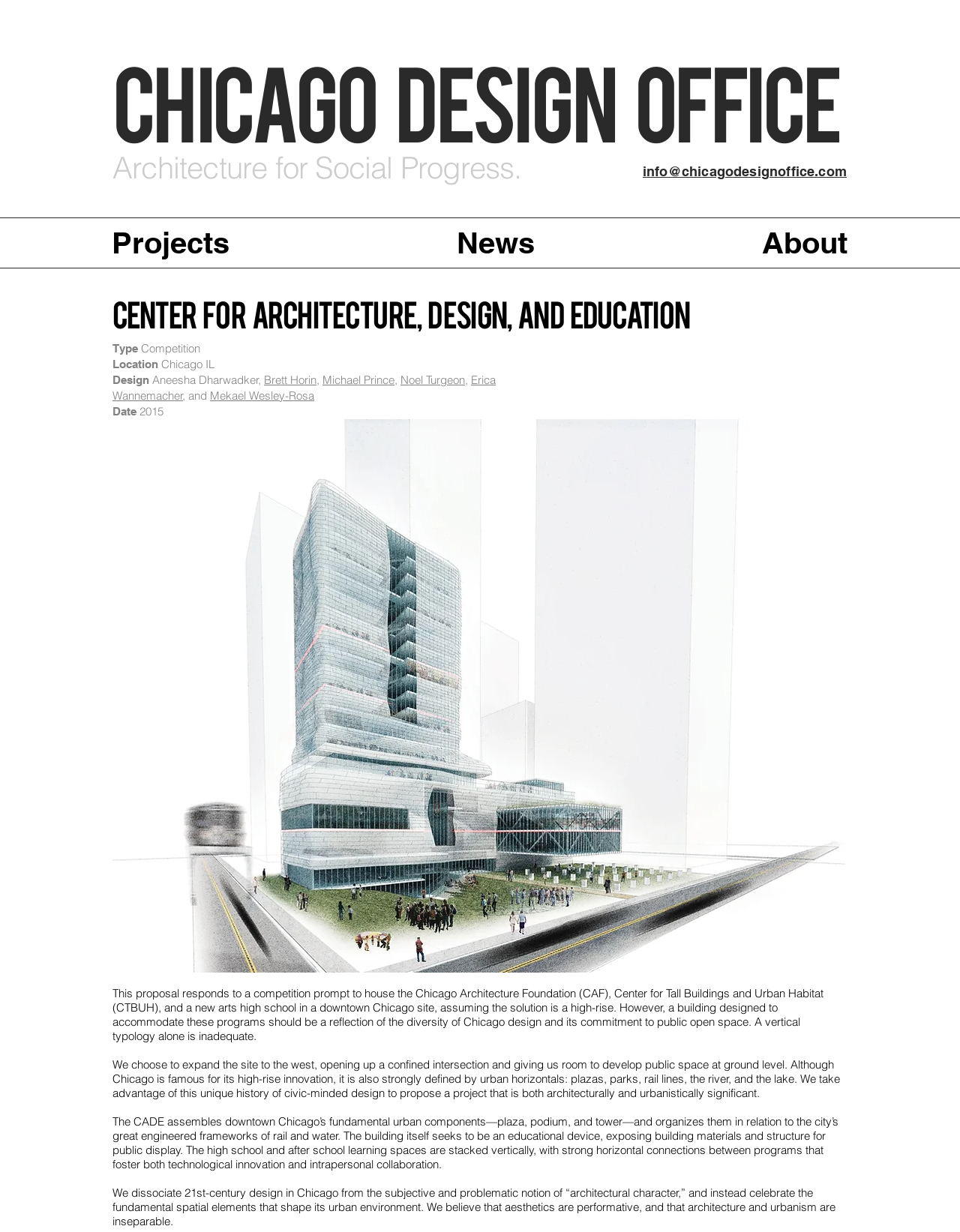Identify the bounding box coordinates for the element that needs to be clicked to fulfill this instruction: "Click the link to Brett Horin's profile". Provide the coordinates in the format of four float numbers between 0 and 1: [left, top, right, bottom].

[0.275, 0.302, 0.33, 0.314]